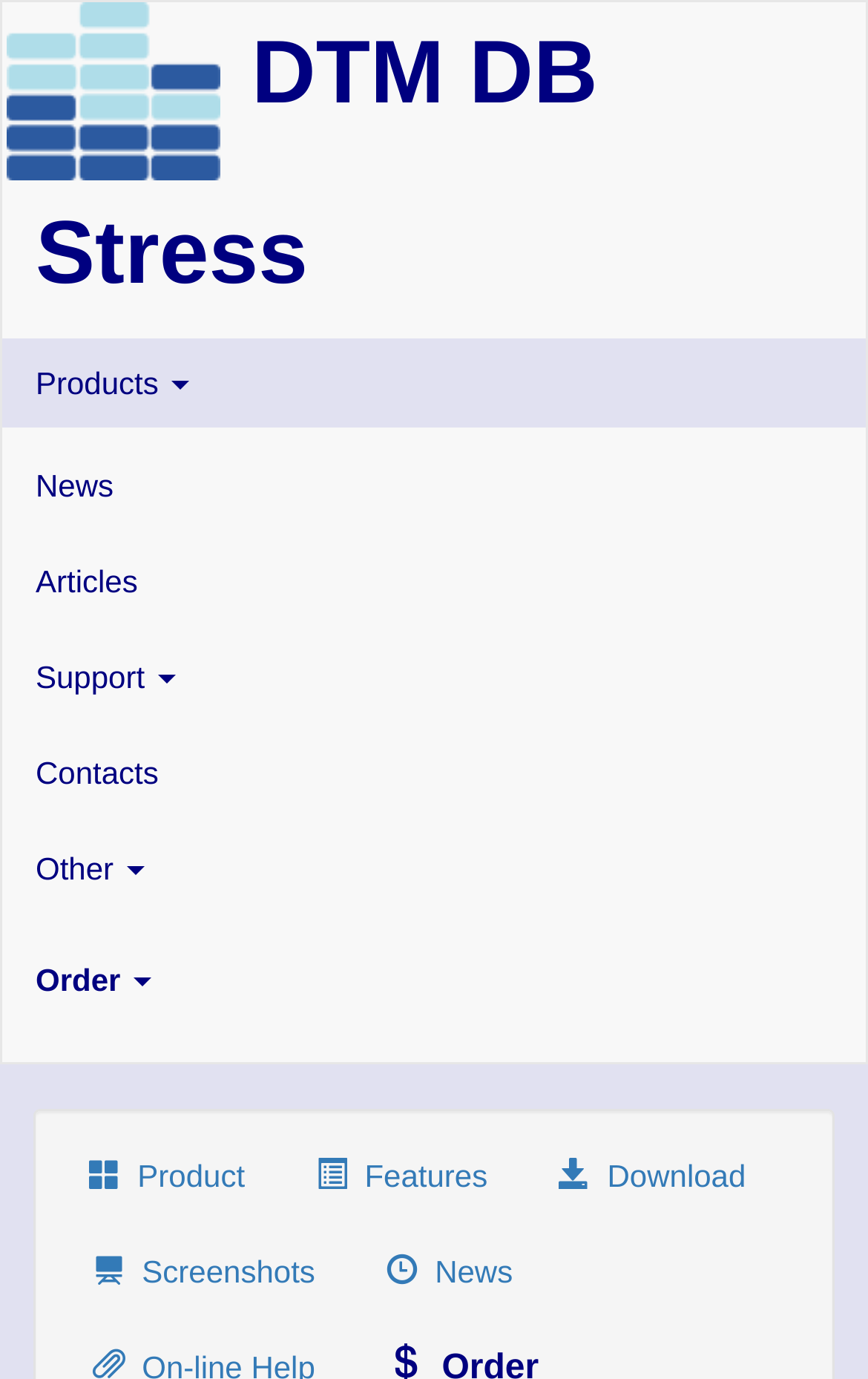Respond to the following query with just one word or a short phrase: 
How many main categories are there in the top menu?

5